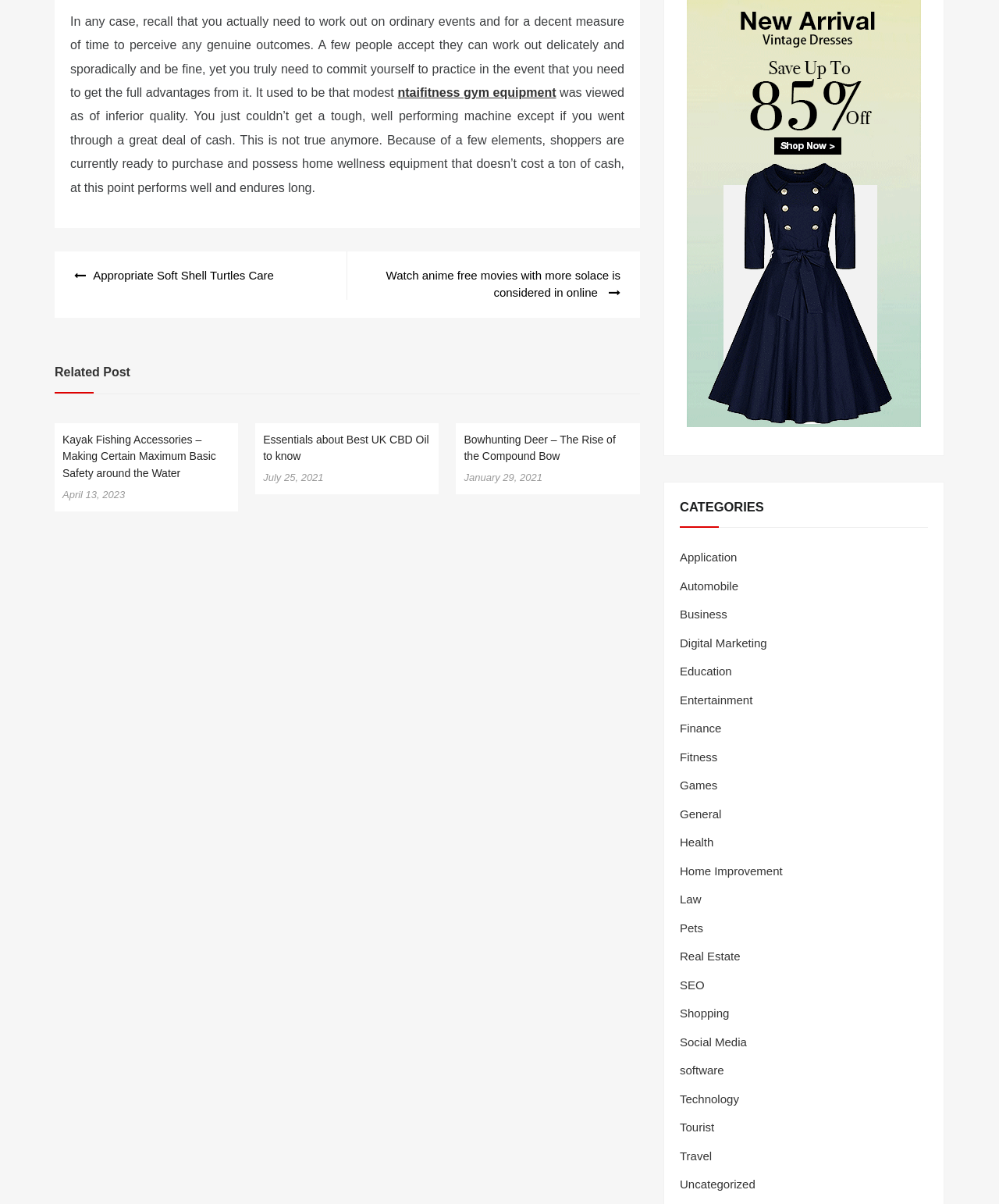Identify the bounding box for the UI element described as: "Digital Marketing". The coordinates should be four float numbers between 0 and 1, i.e., [left, top, right, bottom].

[0.68, 0.529, 0.768, 0.54]